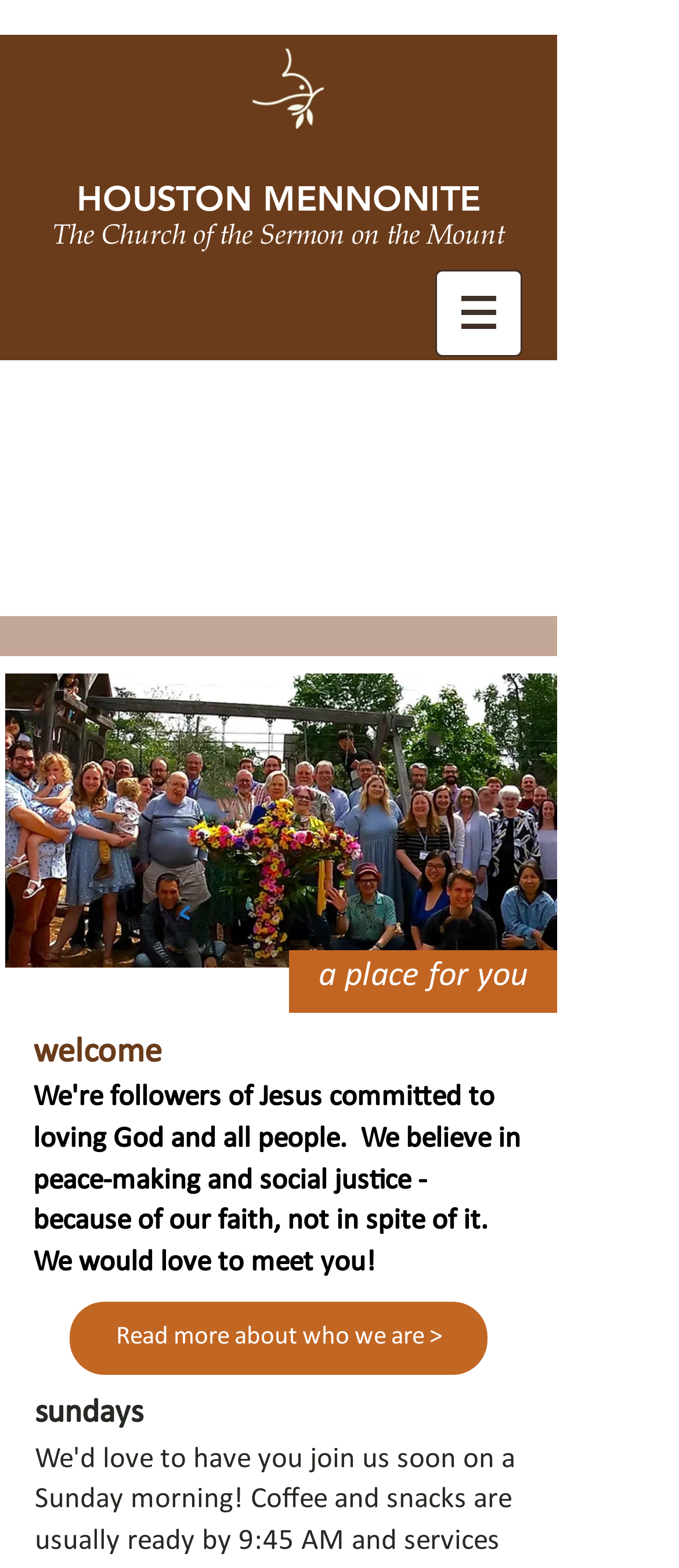Locate the UI element described by a place for you in the provided webpage screenshot. Return the bounding box coordinates in the format (top-left x, top-left y, bottom-right x, bottom-right y), ensuring all values are between 0 and 1.

[0.469, 0.612, 0.777, 0.634]